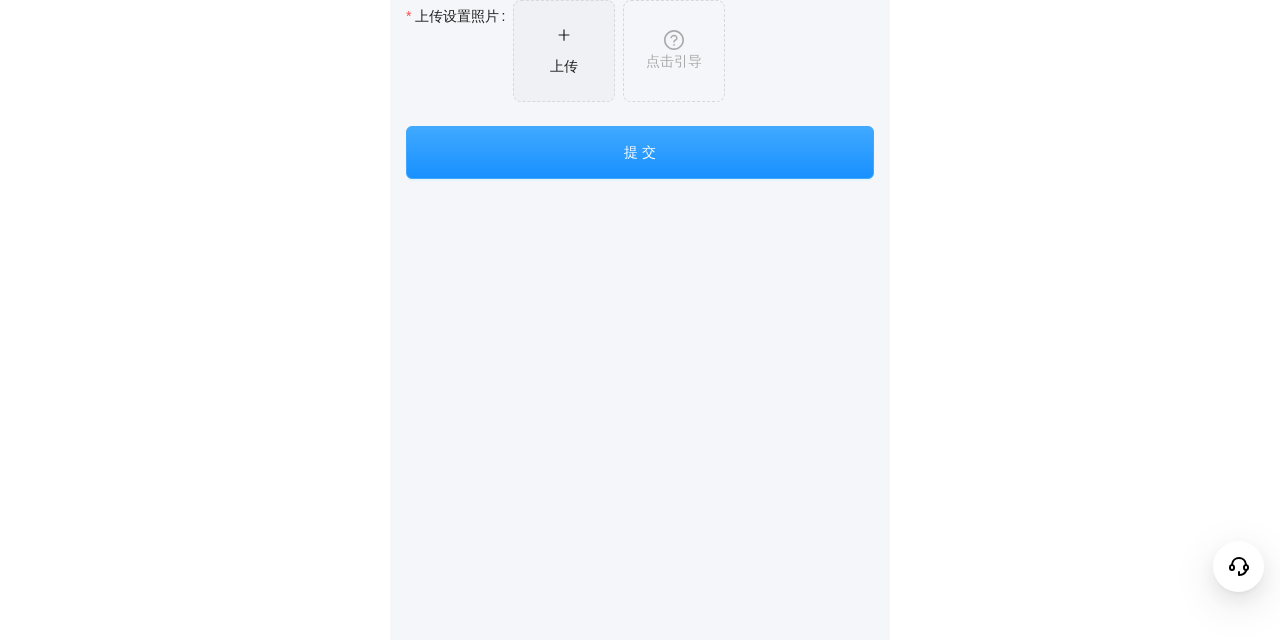Based on the element description, predict the bounding box coordinates (top-left x, top-left y, bottom-right x, bottom-right y) for the UI element in the screenshot: 上传

[0.402, 0.001, 0.48, 0.157]